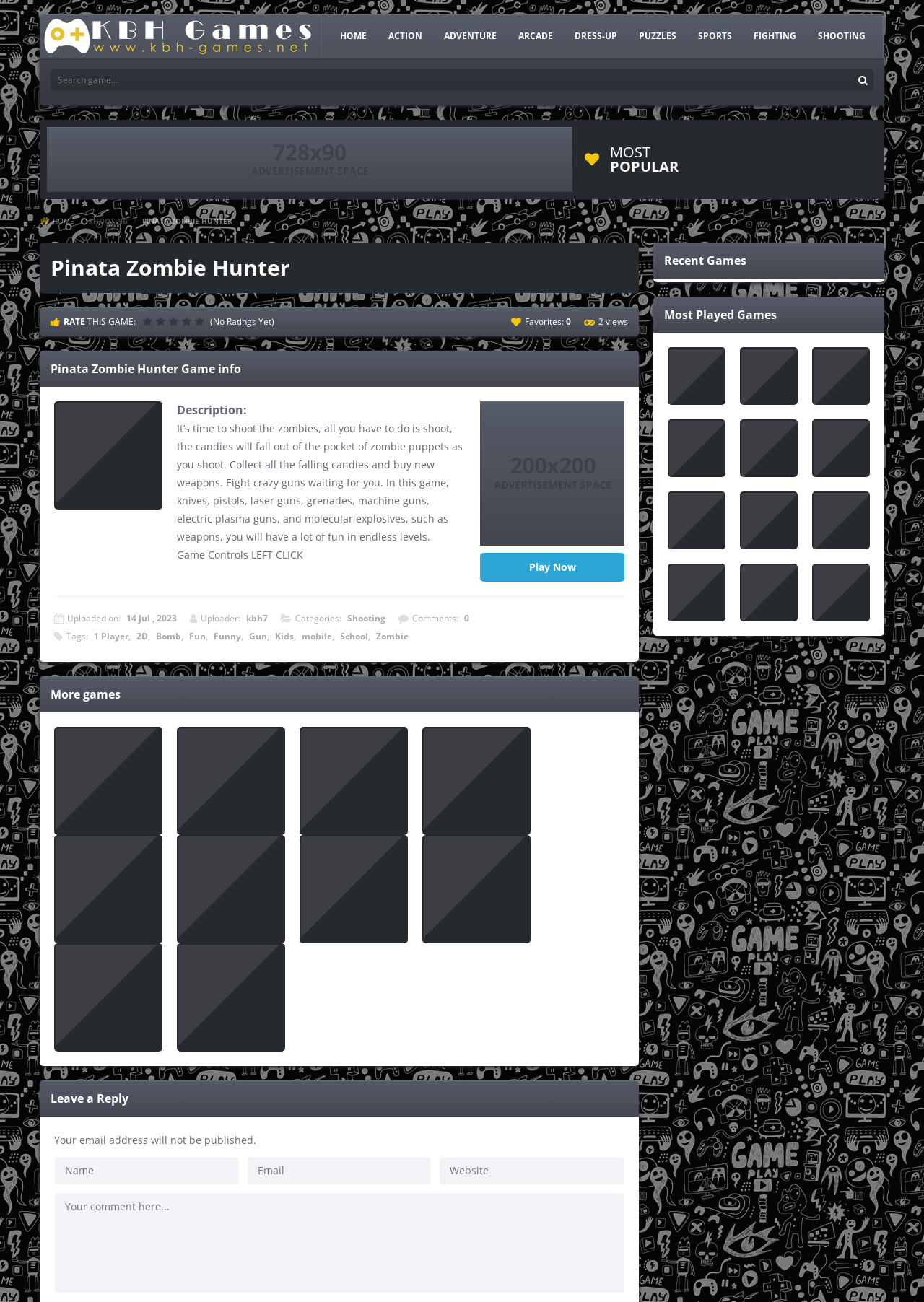What is the name of the website?
Provide a well-explained and detailed answer to the question.

The name of the website can be found in the top-left corner of the webpage, where it says 'Pinata Zombie Hunter - KBH Games'. The 'KBH Games' part is the name of the website.